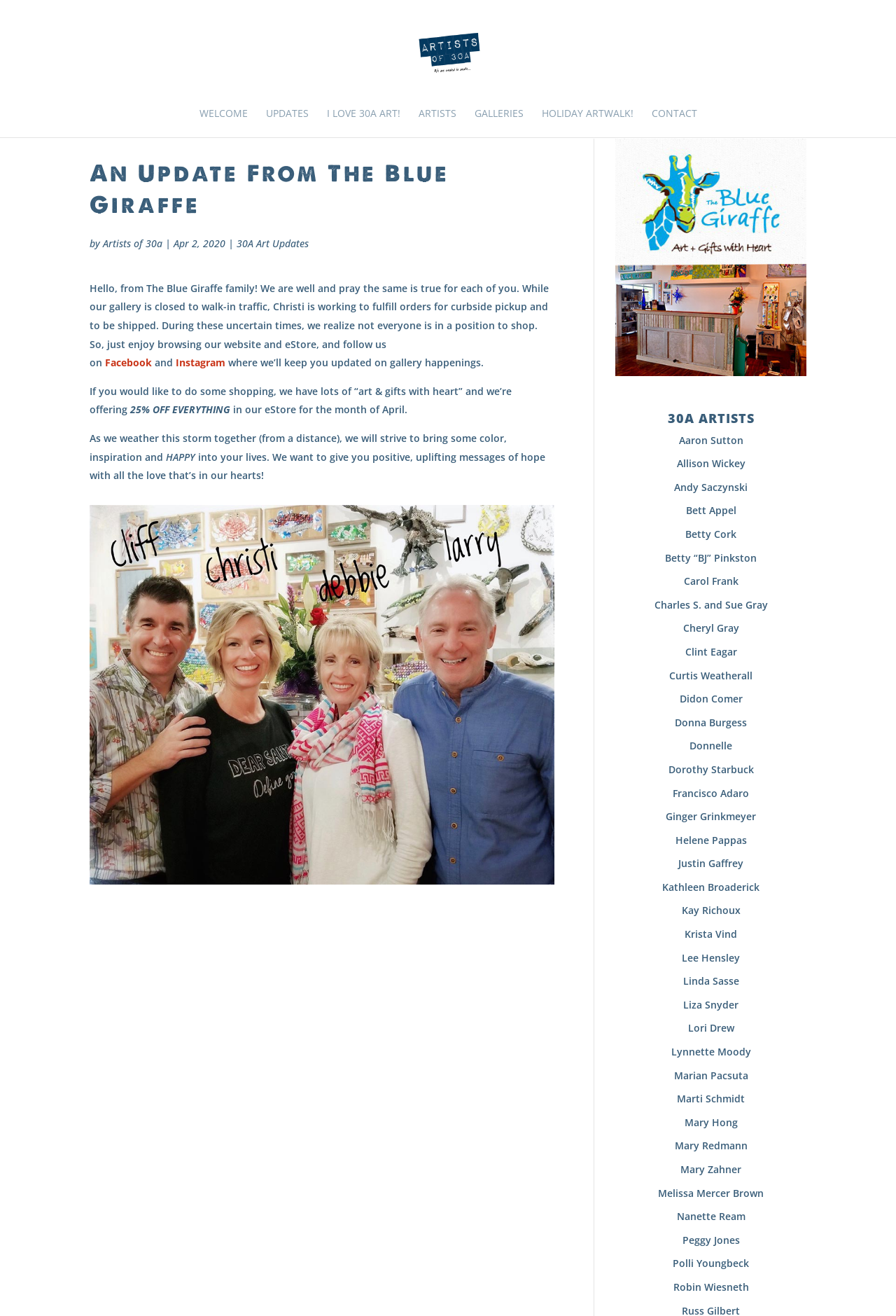Highlight the bounding box coordinates of the element that should be clicked to carry out the following instruction: "Visit 30A ARTISTS page". The coordinates must be given as four float numbers ranging from 0 to 1, i.e., [left, top, right, bottom].

[0.687, 0.313, 0.9, 0.328]